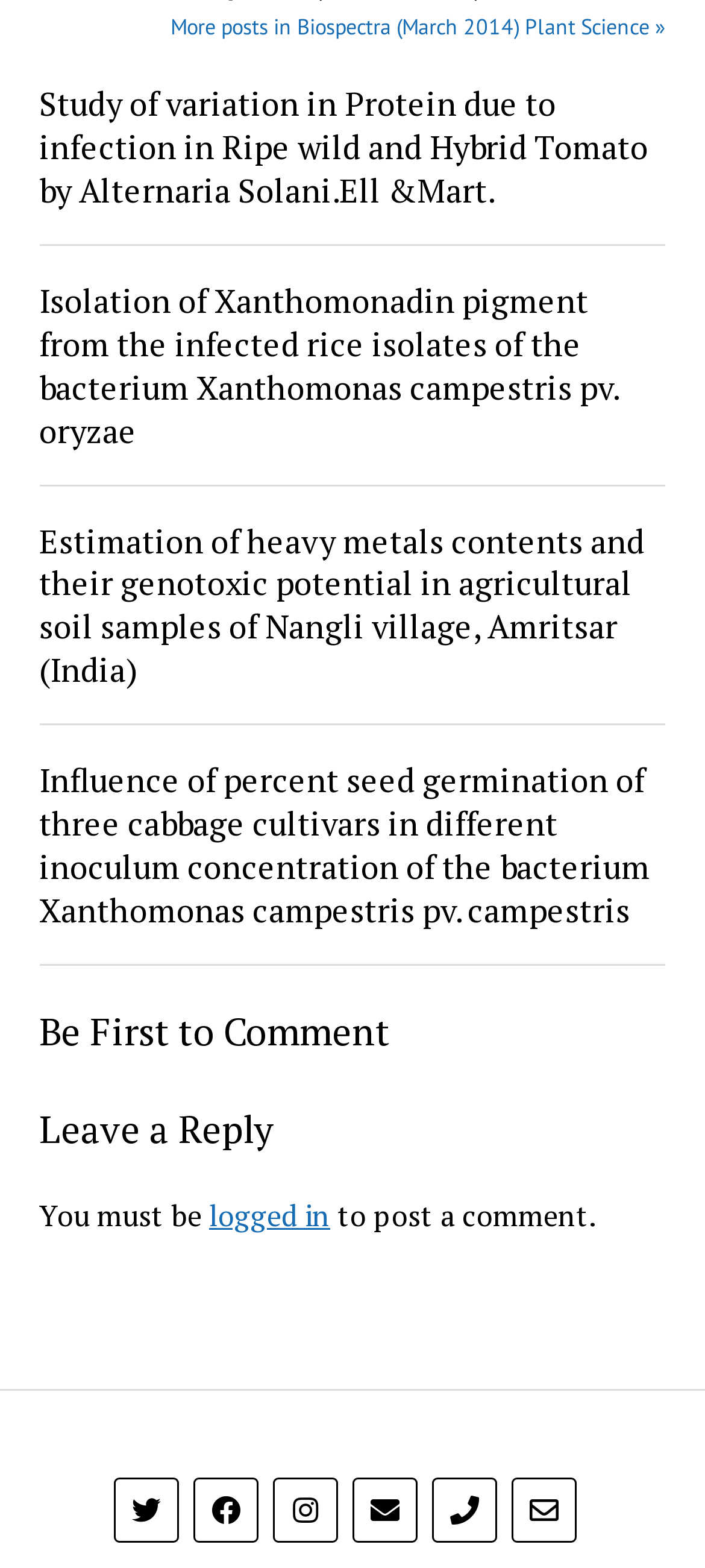Please find the bounding box coordinates of the section that needs to be clicked to achieve this instruction: "Visit Petersen's homepage".

None